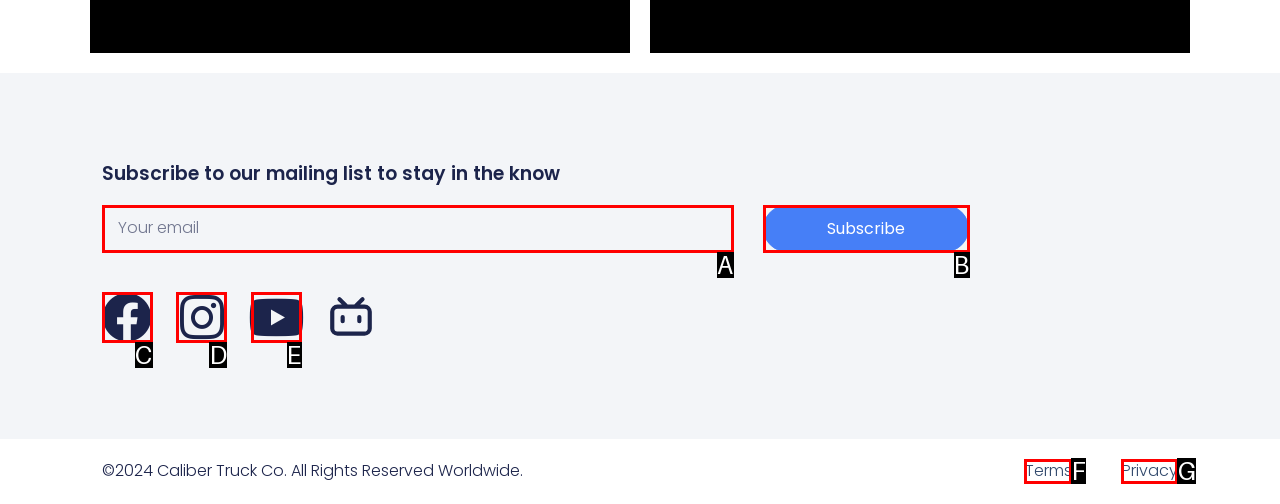Identify the UI element that best fits the description: Instagram
Respond with the letter representing the correct option.

D